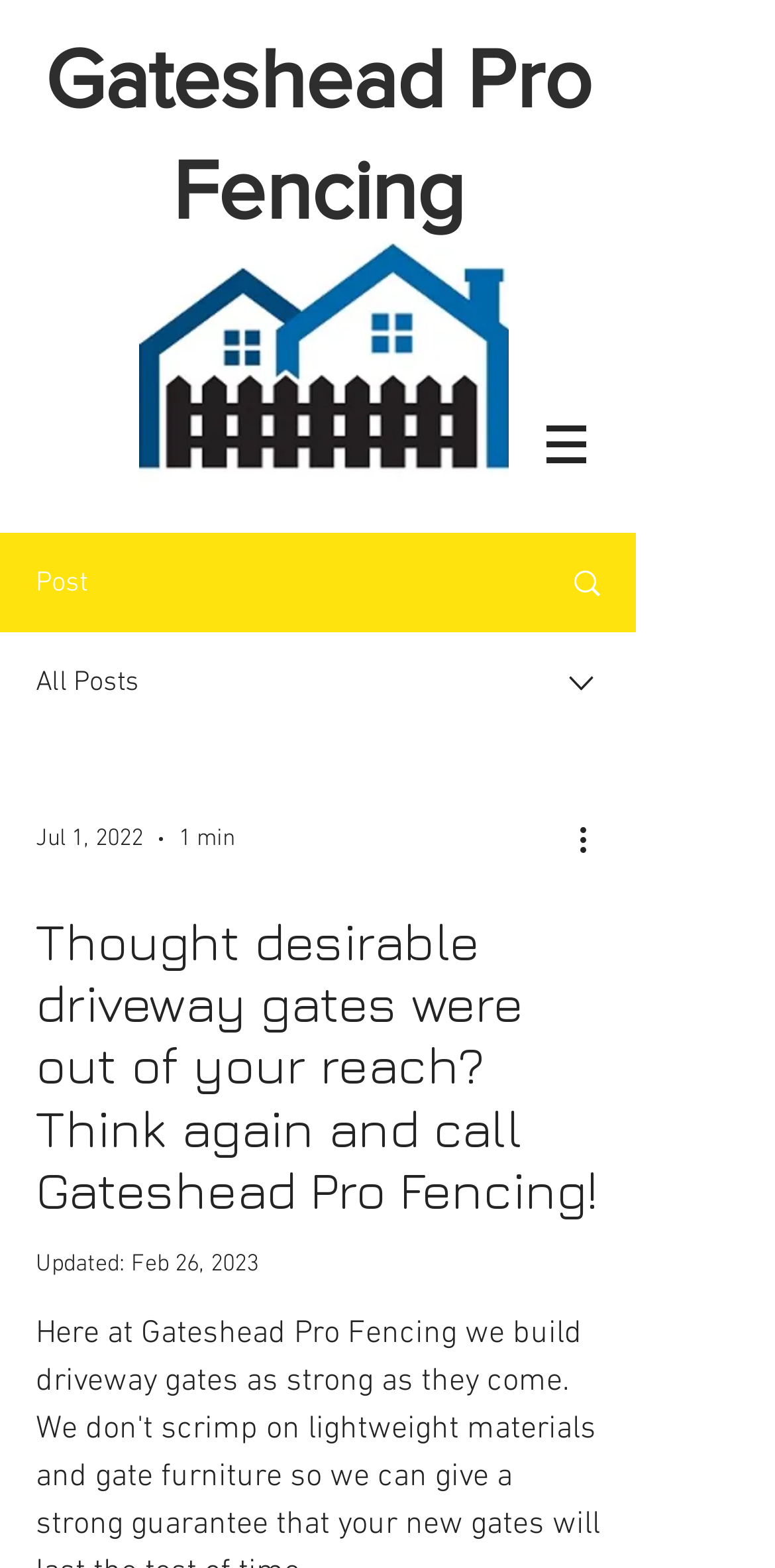What is the purpose of the button with a popup menu?
Please provide a comprehensive and detailed answer to the question.

I inferred the purpose of the button by its location at the top of the webpage and its description as a navigation button with a popup menu. It is likely used for site navigation.